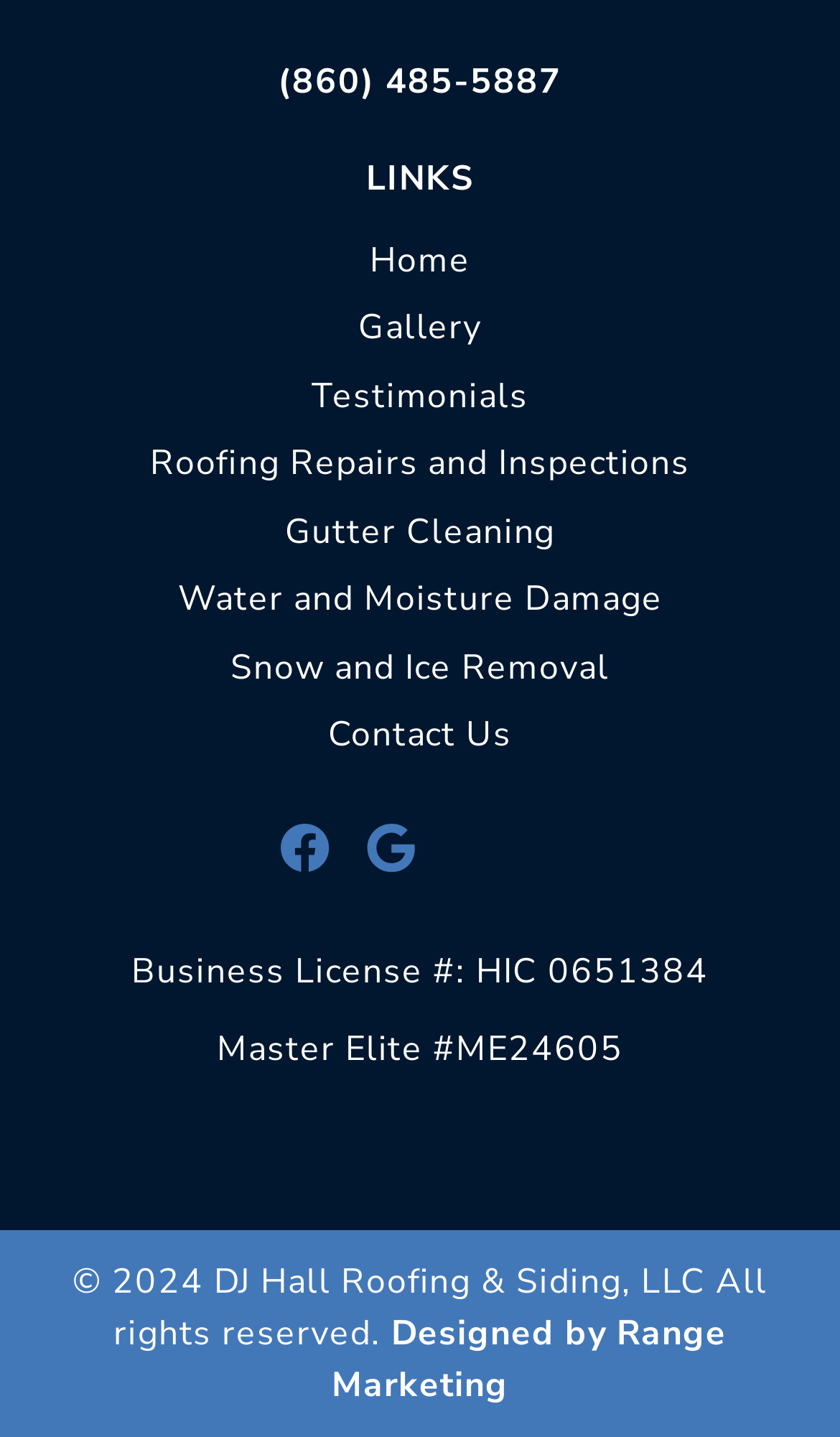What is the type of service provided?
Please provide a comprehensive answer based on the visual information in the image.

I found the type of service provided by looking at the link element that says 'Roofing Repairs and Inspections' located in the navigation menu.